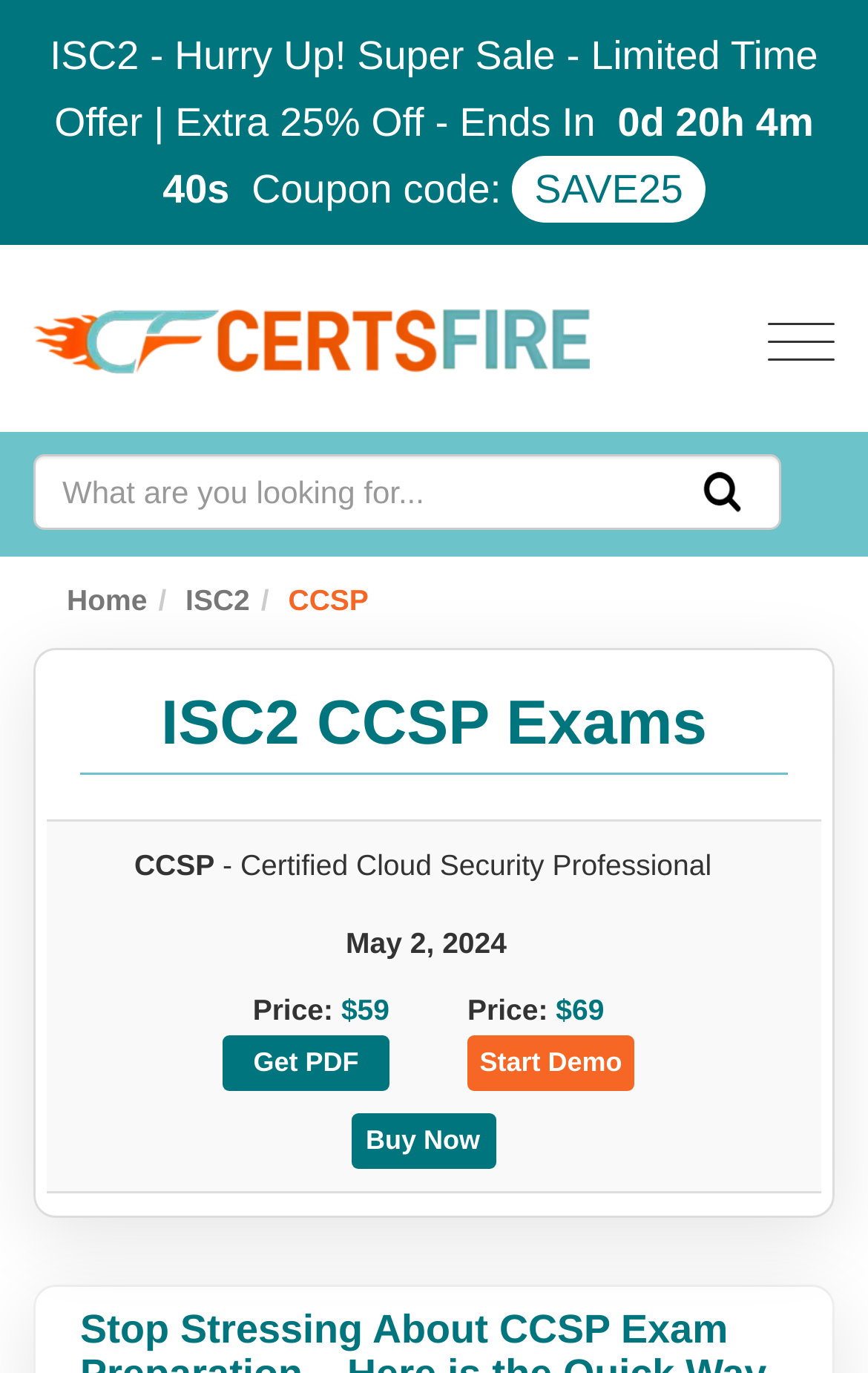Locate the bounding box coordinates of the clickable region to complete the following instruction: "Get PDF."

[0.256, 0.754, 0.449, 0.795]